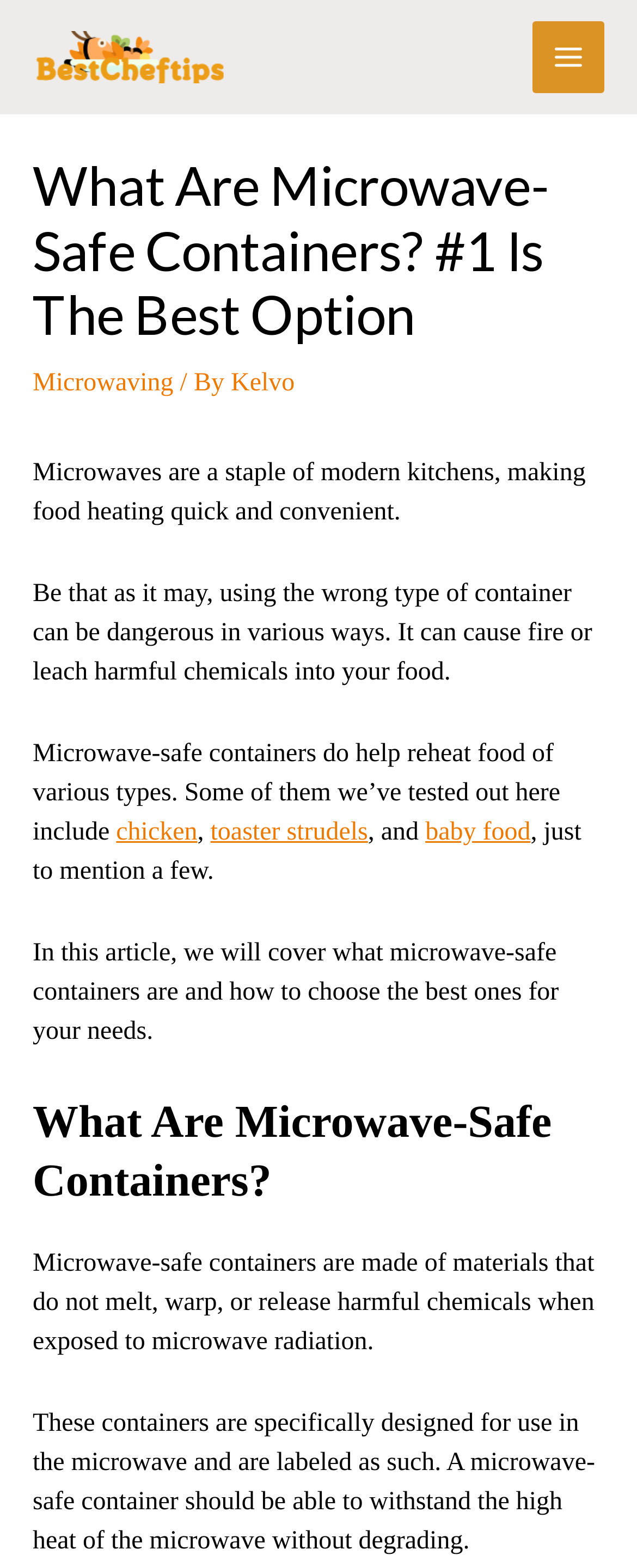Who is the author of this article?
Please craft a detailed and exhaustive response to the question.

The webpage mentions 'By Kelvo' in the header section, indicating that Kelvo is the author of this article.